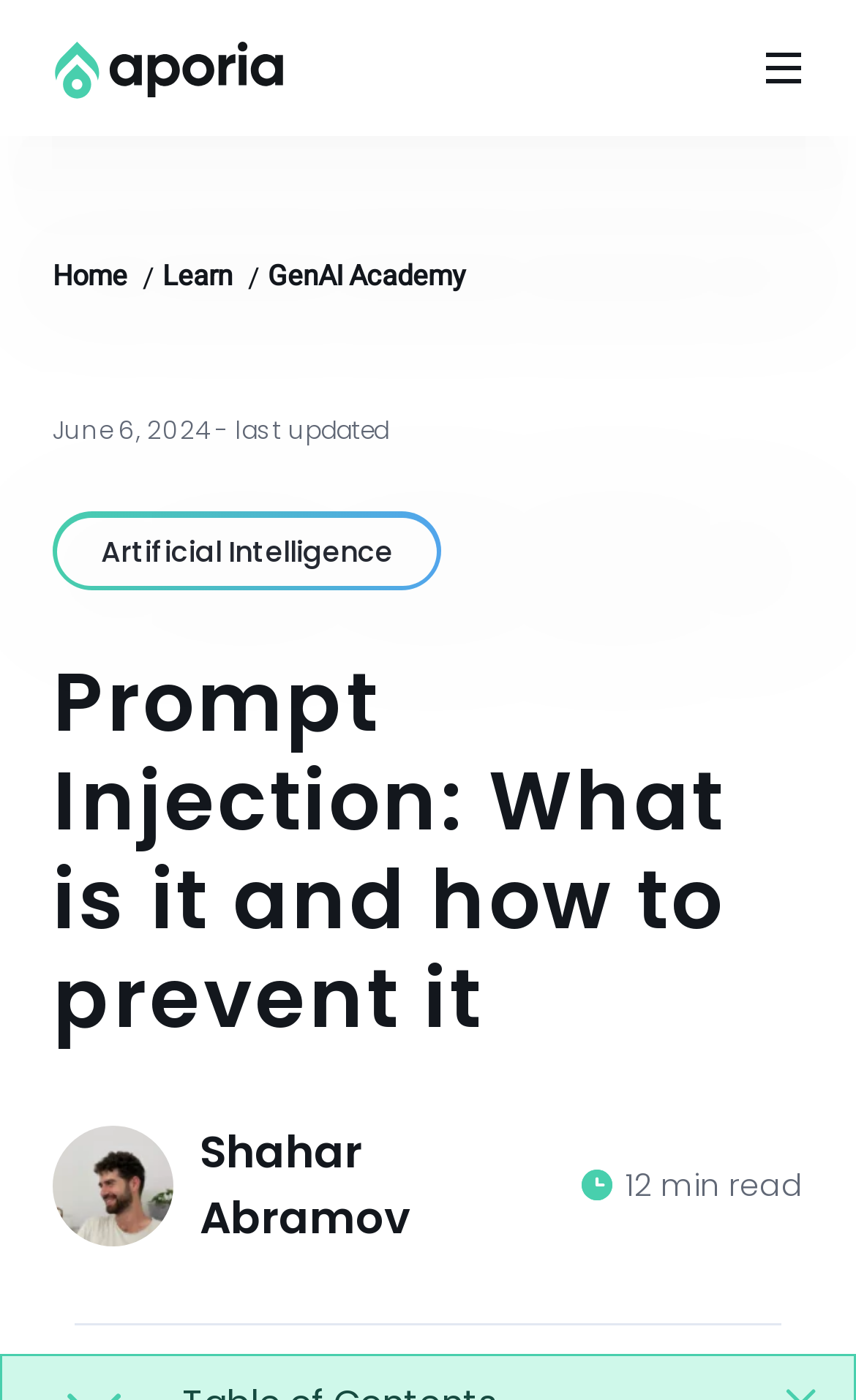Provide a thorough description of the webpage you see.

The webpage is about "Prompt Injection" and its prevention, as indicated by the title "Prompt Injection: What It Is and How to Prevent It". At the top left corner, there is a main logo, an image with the text "Aporia". On the top right corner, there is a menu toggle button. When expanded, it reveals a menu with links to "Home", "Learn", and "GenAI Academy".

Below the menu, there is a text indicating the last update date, "June 6, 2024". Next to it, there is a link to "Artificial Intelligence". The main content of the webpage is headed by a title "Prompt Injection: What is it and how to prevent it", which spans almost the entire width of the page.

Below the title, there is an image of a person, Shahar Abramov, on the left side, and a text indicating the reading time, "12 min read", on the right side. The overall structure of the webpage suggests that it is an article or a blog post about prompt injection, with a clear title, author information, and reading time indication.